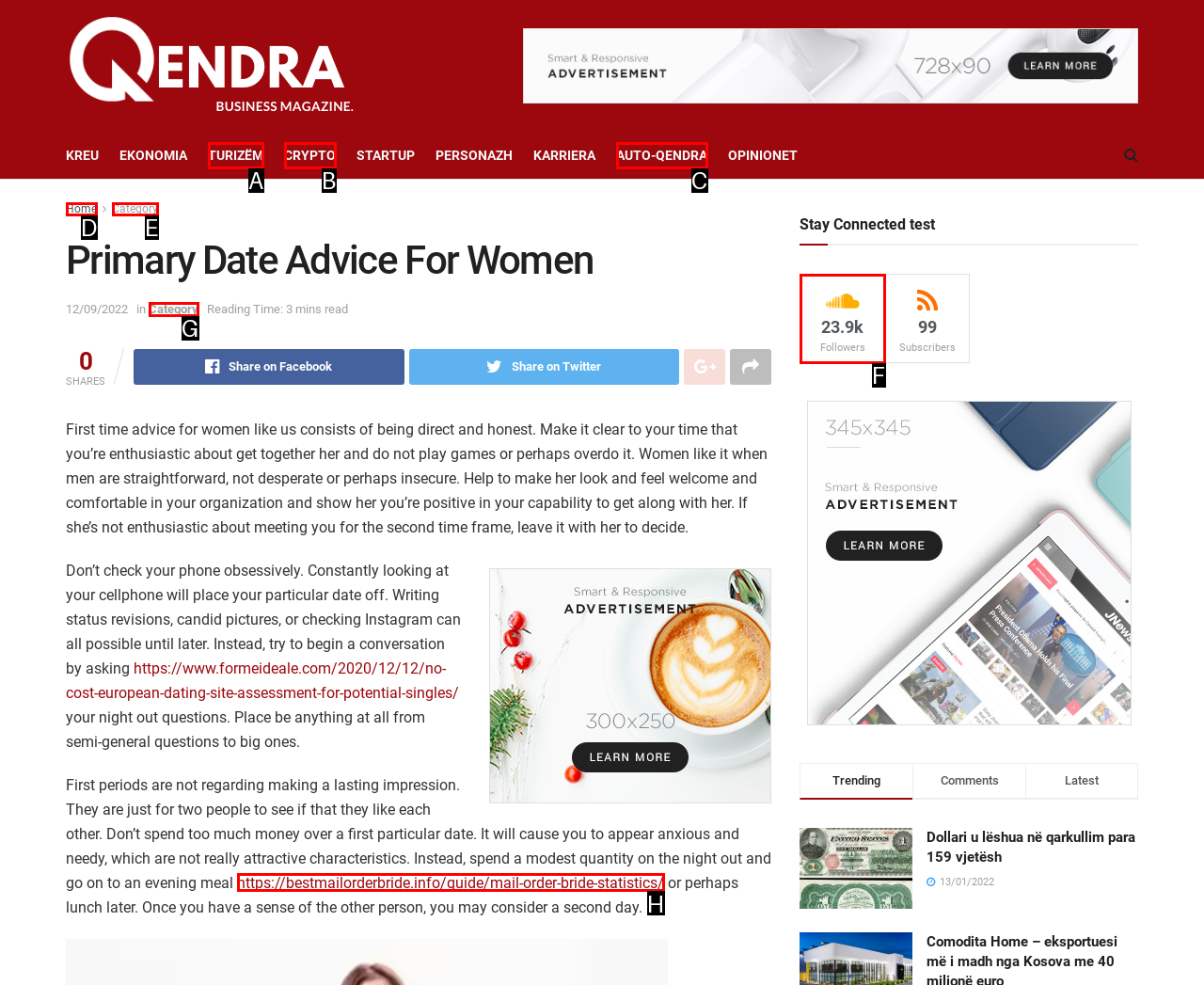Identify the matching UI element based on the description: https://bestmailorderbride.info/guide/mail-order-bride-statistics/
Reply with the letter from the available choices.

H